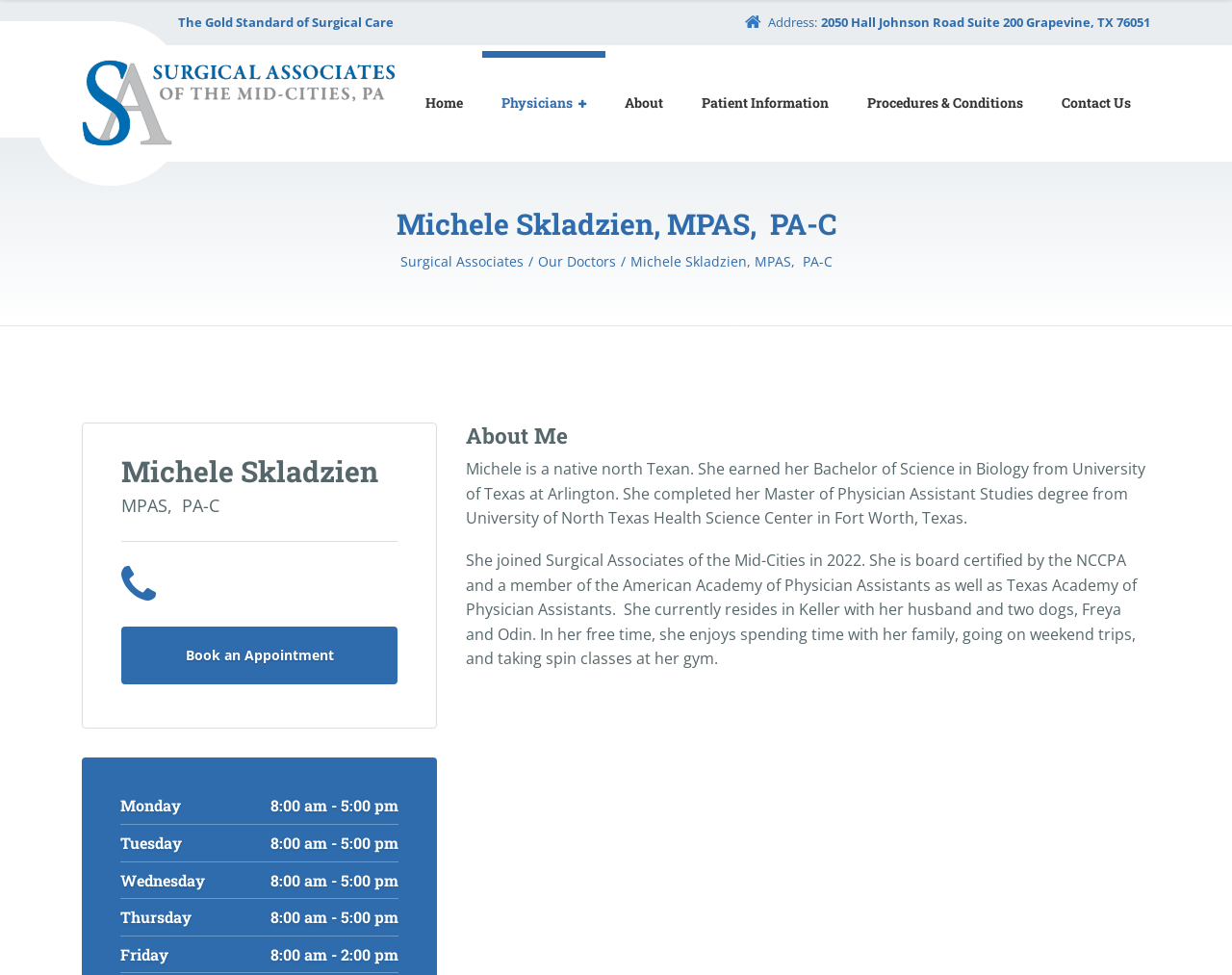Provide a thorough description of the webpage's content and layout.

This webpage is about Michele Skladzien, a physician assistant at Surgical Associates. At the top of the page, there is a heading with her name and title, followed by a brief description of her practice. Below this, there is a section with her address and contact information.

To the left of the address section, there is a logo of Surgical Associates, which is also a link to their website. Next to the logo, there is a main menu navigation bar with links to various sections of the website, including Home, Physicians, About, Patient Information, Procedures & Conditions, and Contact Us.

Below the address section, there is a section dedicated to Michele Skladzien, with a heading and a brief biography. The biography is divided into two paragraphs, describing her education, work experience, and personal life. 

On the right side of the biography section, there is a section with her office hours, listed by day of the week. Below the office hours, there is a call-to-action link to book an appointment.

Throughout the page, there are several links to other sections of the website, including the Surgical Associates homepage, the Our Doctors section, and Michele Skladzien's profile page.